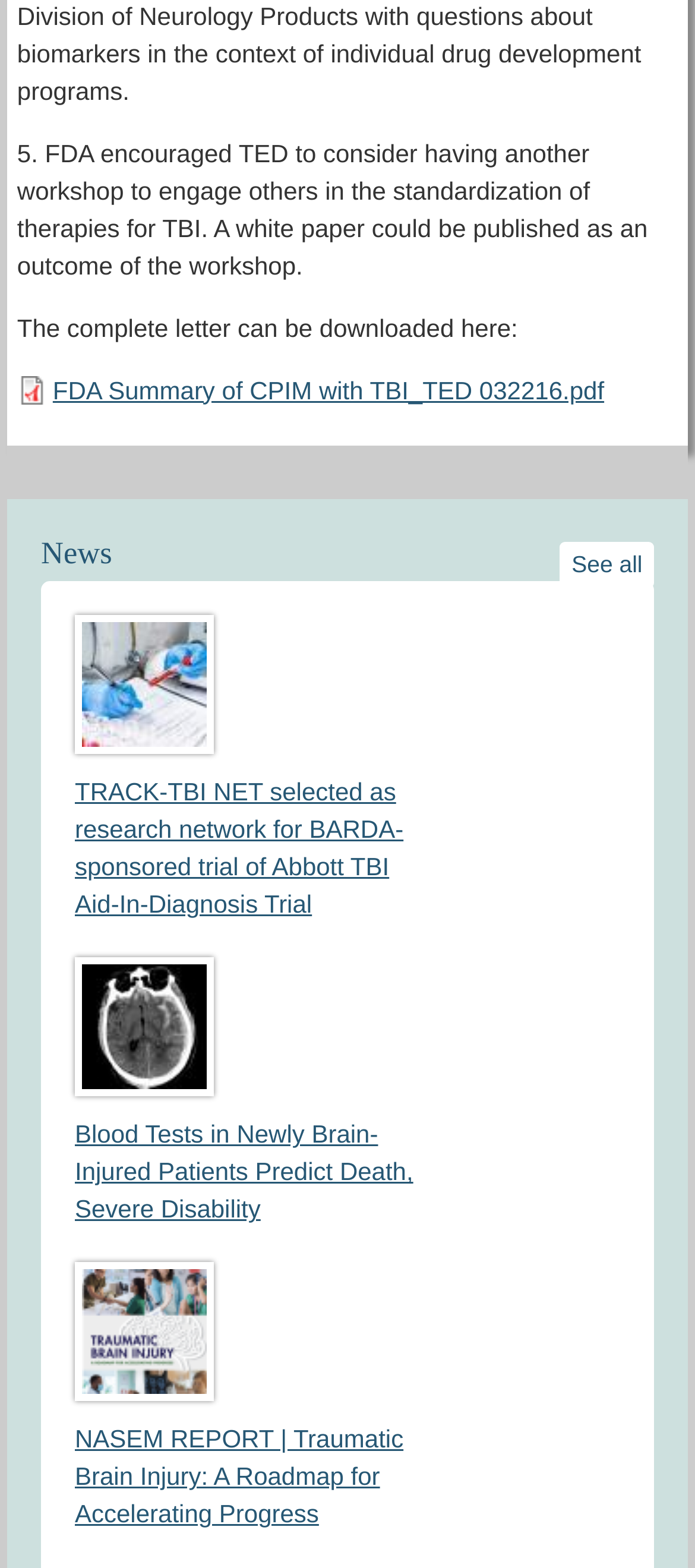Please give a succinct answer to the question in one word or phrase:
What organization is mentioned in the first paragraph?

FDA